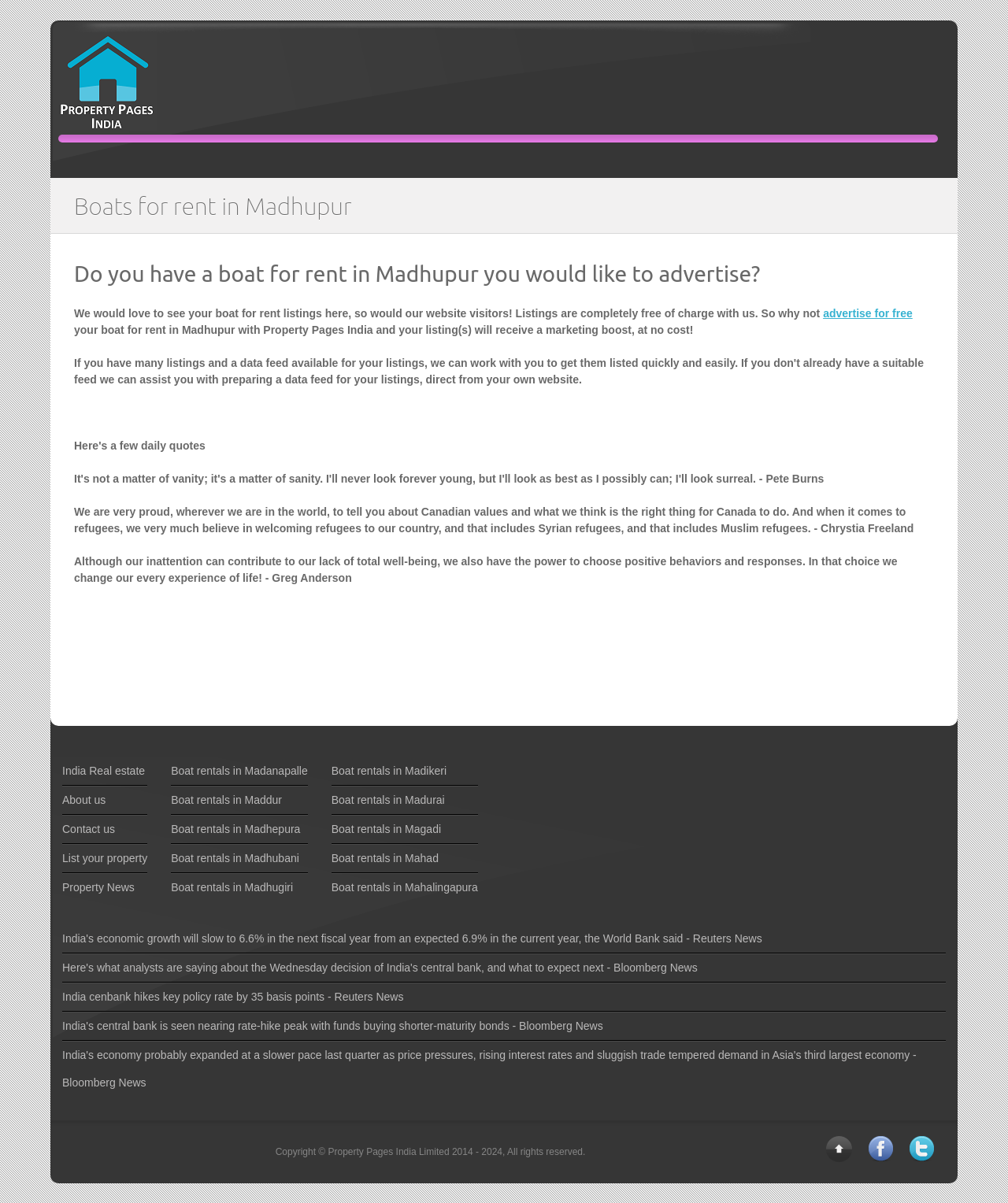What is the benefit of listing a boat for rent on this webpage?
From the screenshot, supply a one-word or short-phrase answer.

Free marketing boost